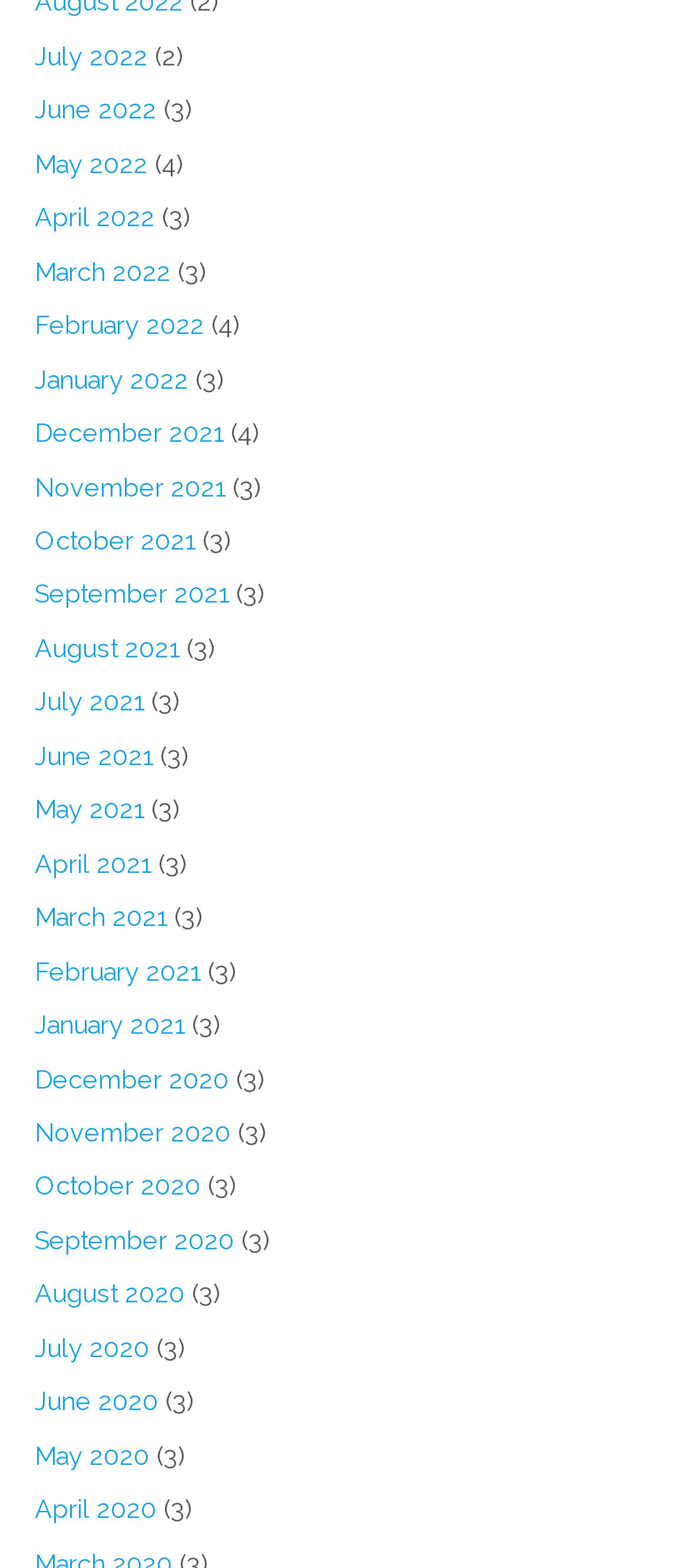How many links are there for the year 2022?
Refer to the image and provide a thorough answer to the question.

I counted the number of links that correspond to the year 2022, which are July 2022, June 2022, May 2022, April 2022, March 2022, and February 2022, totaling 6 links.